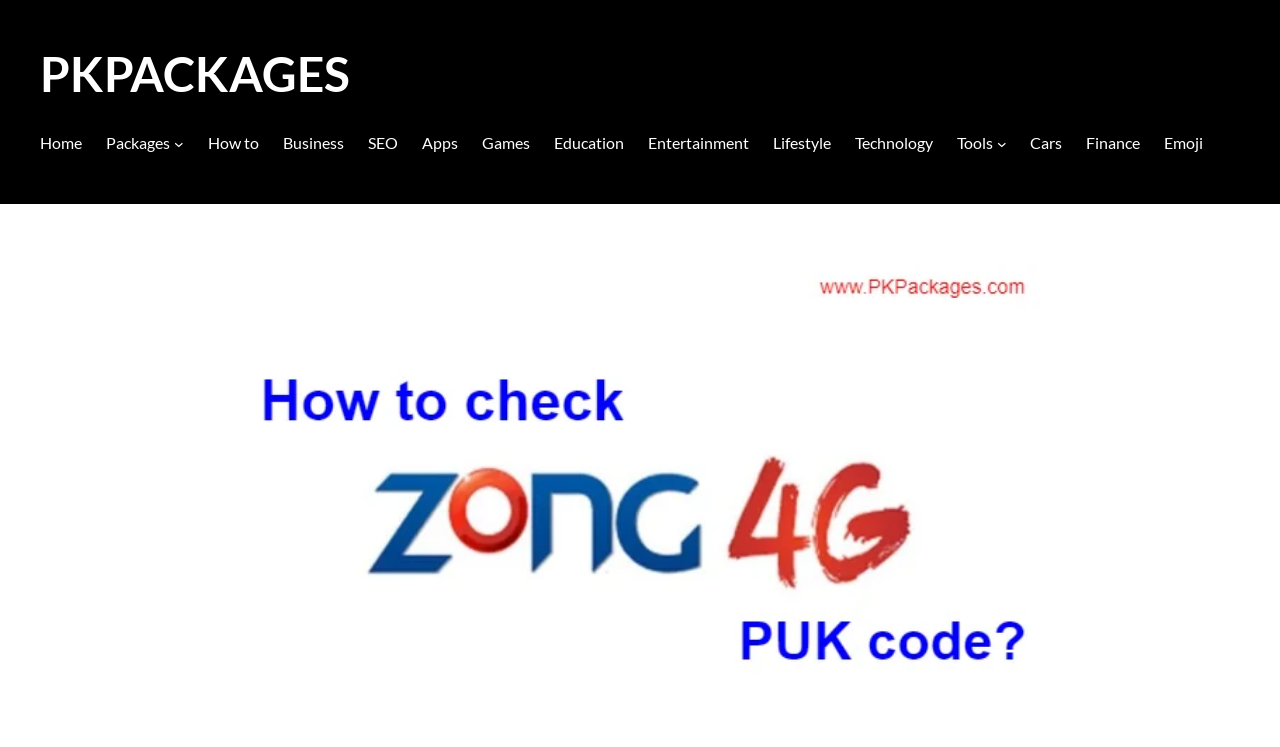Locate and generate the text content of the webpage's heading.

How to Reset/Unlock Zong PUK Code 2021?